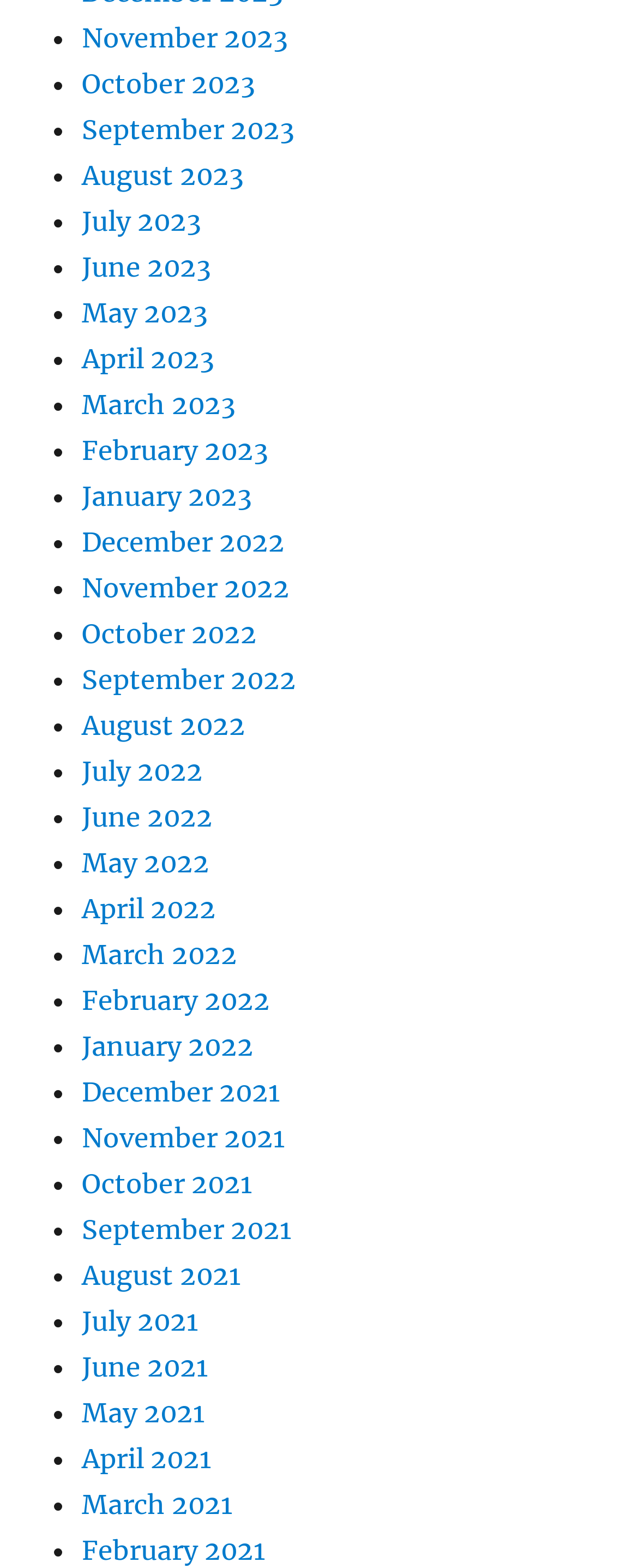Provide the bounding box coordinates of the section that needs to be clicked to accomplish the following instruction: "view About Me."

None